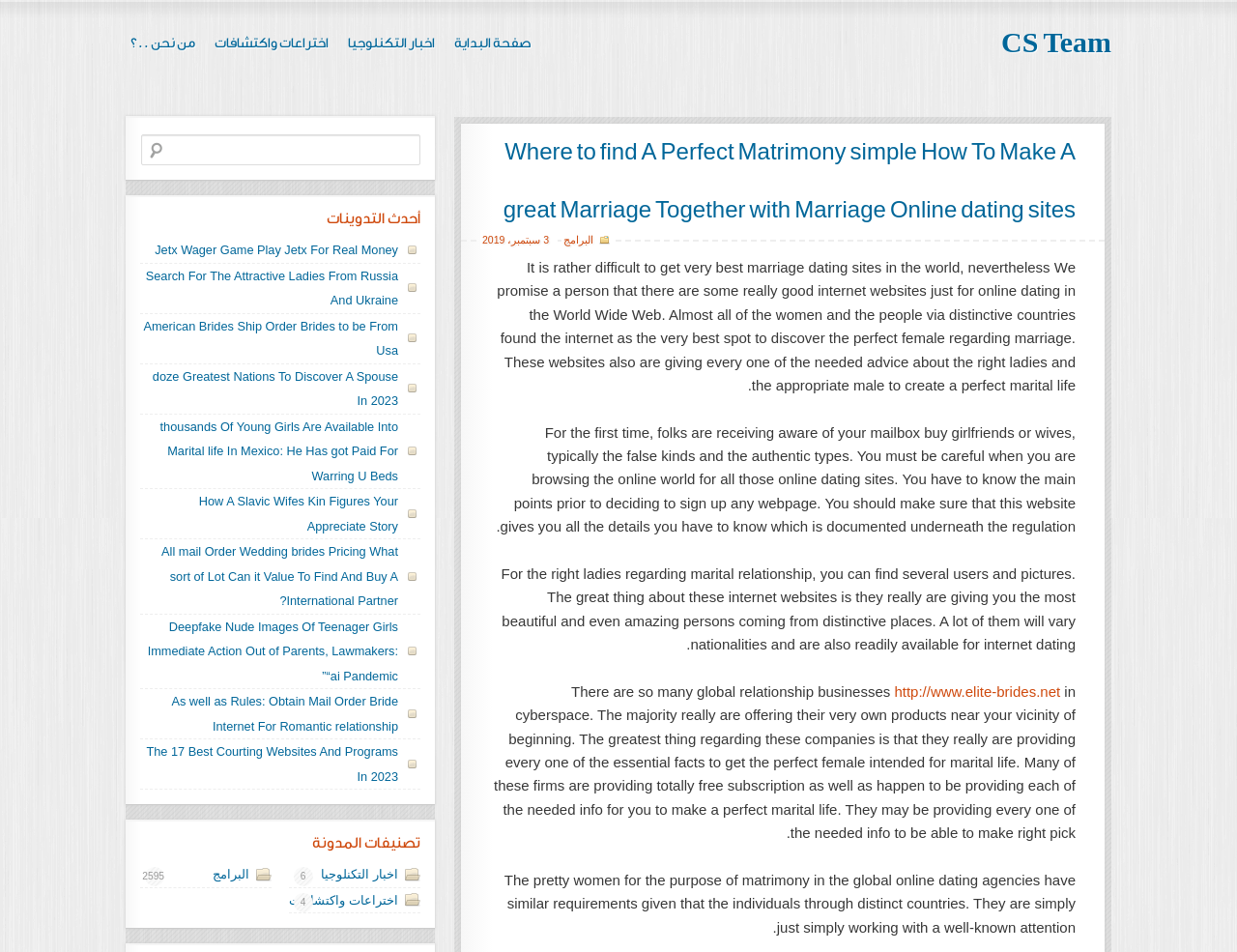Please locate the bounding box coordinates of the element's region that needs to be clicked to follow the instruction: "click on the link to CS Team". The bounding box coordinates should be provided as four float numbers between 0 and 1, i.e., [left, top, right, bottom].

[0.809, 0.02, 0.898, 0.071]